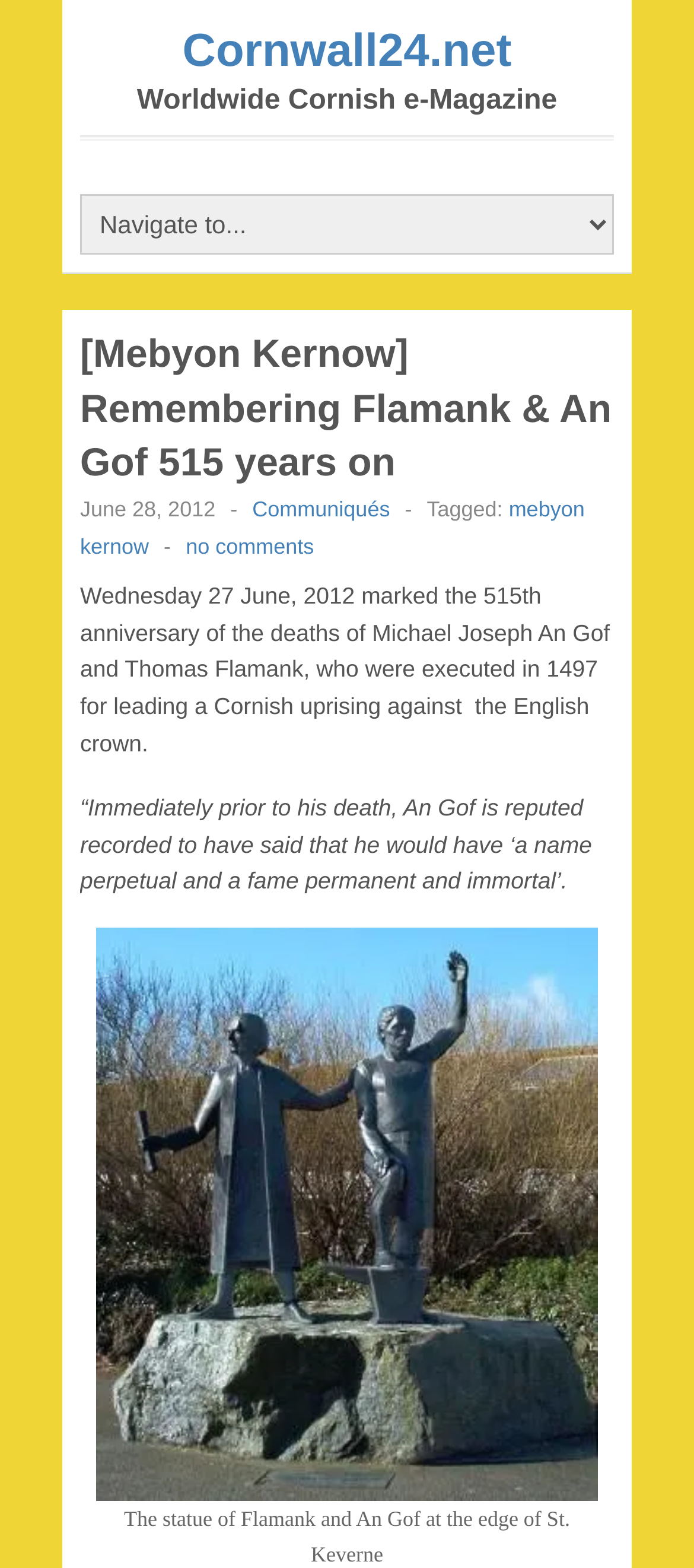What is the location of the statue of Flamank and An Gof?
Could you give a comprehensive explanation in response to this question?

I found the location of the statue of Flamank and An Gof by reading the static text element with the content 'The statue of Flamank and An Gof at the edge of St. Keverne' which provides the information about the location of the statue.